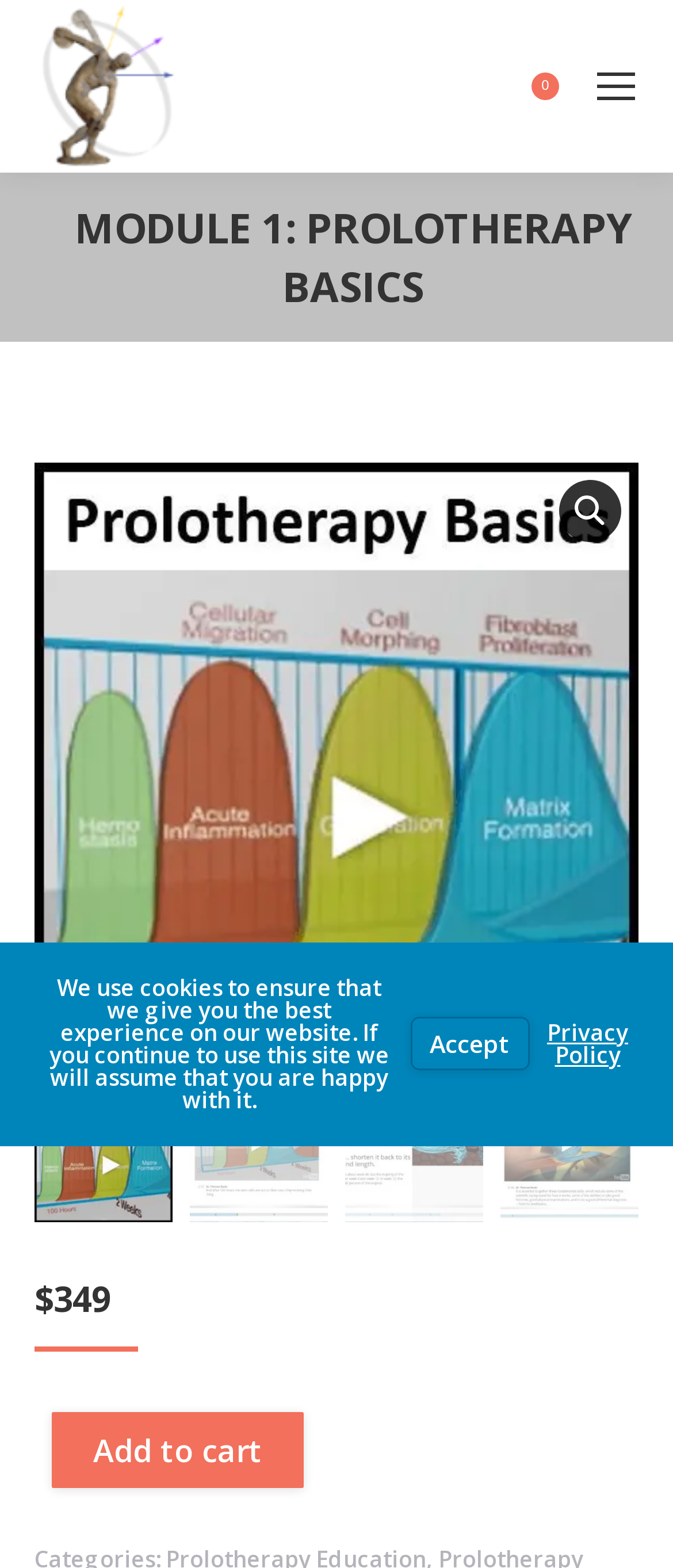Pinpoint the bounding box coordinates of the element you need to click to execute the following instruction: "Search for something". The bounding box should be represented by four float numbers between 0 and 1, in the format [left, top, right, bottom].

[0.477, 0.046, 0.636, 0.064]